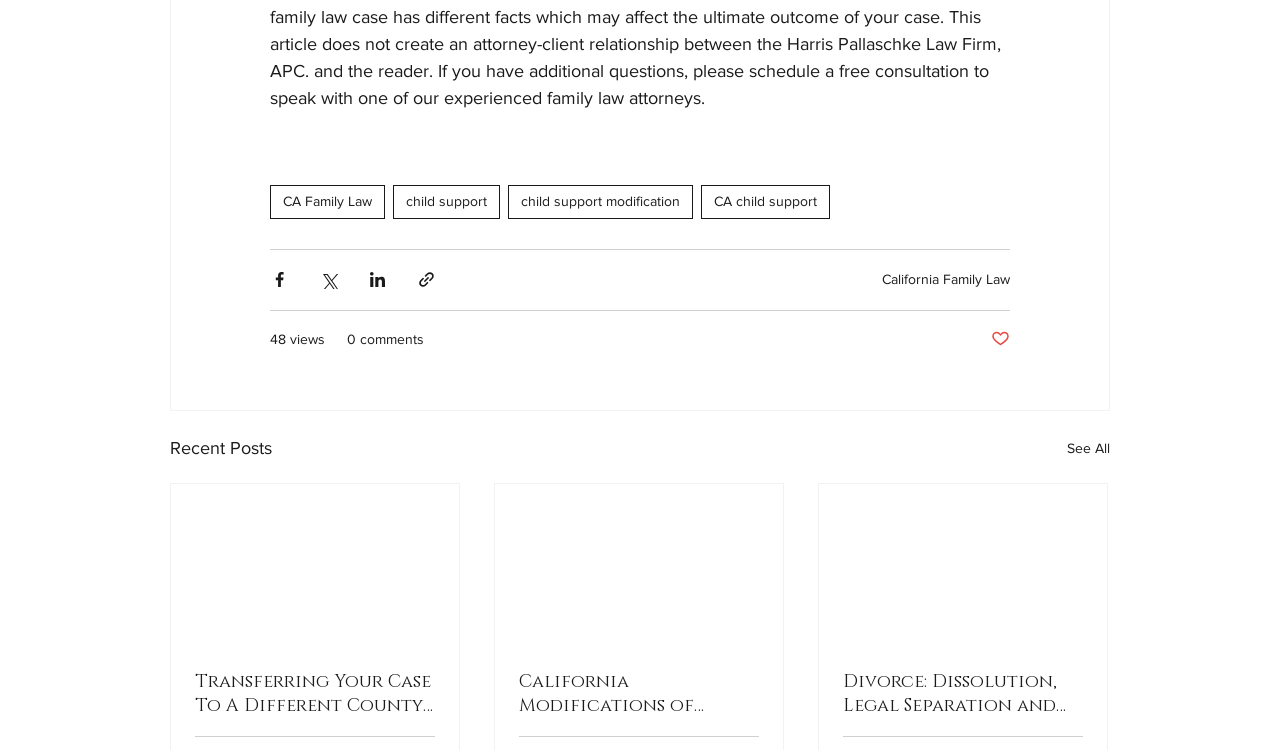Identify the bounding box coordinates of the region I need to click to complete this instruction: "Click on CA Family Law".

[0.211, 0.247, 0.301, 0.291]